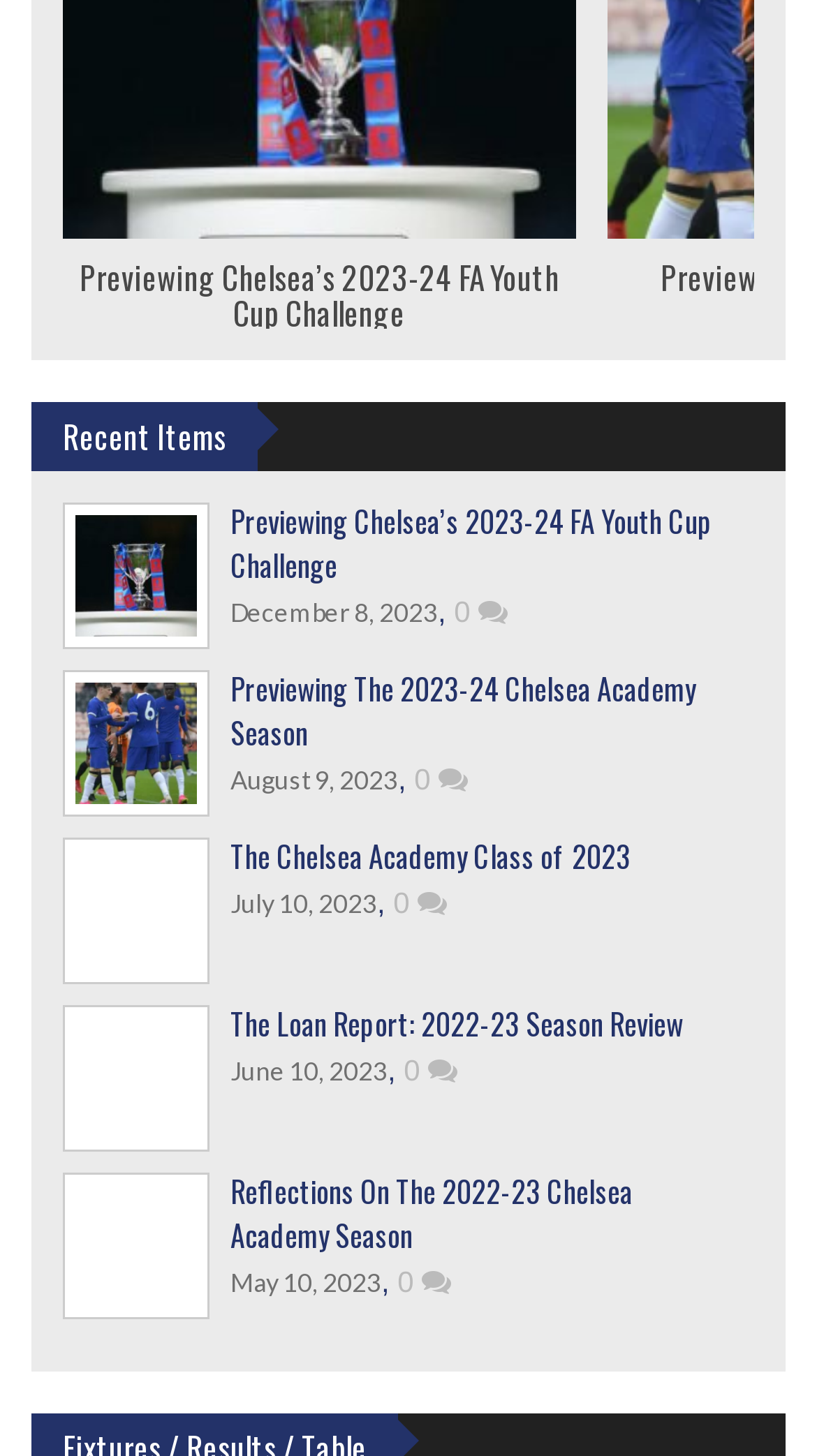Identify the bounding box for the UI element described as: "0". Ensure the coordinates are four float numbers between 0 and 1, formatted as [left, top, right, bottom].

[0.507, 0.523, 0.573, 0.546]